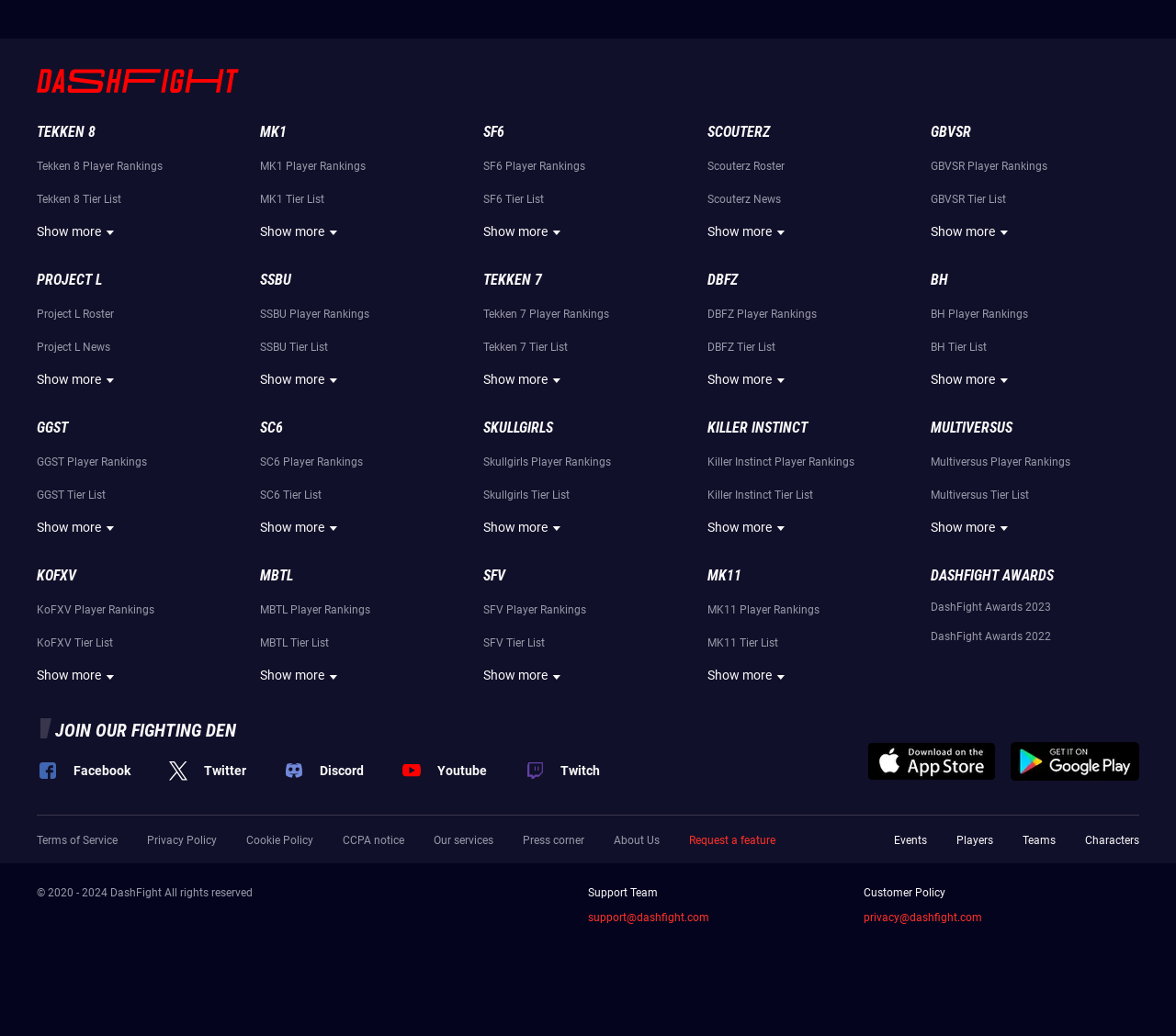What is the name of the first game listed?
Please provide a single word or phrase based on the screenshot.

TEKKEN 8